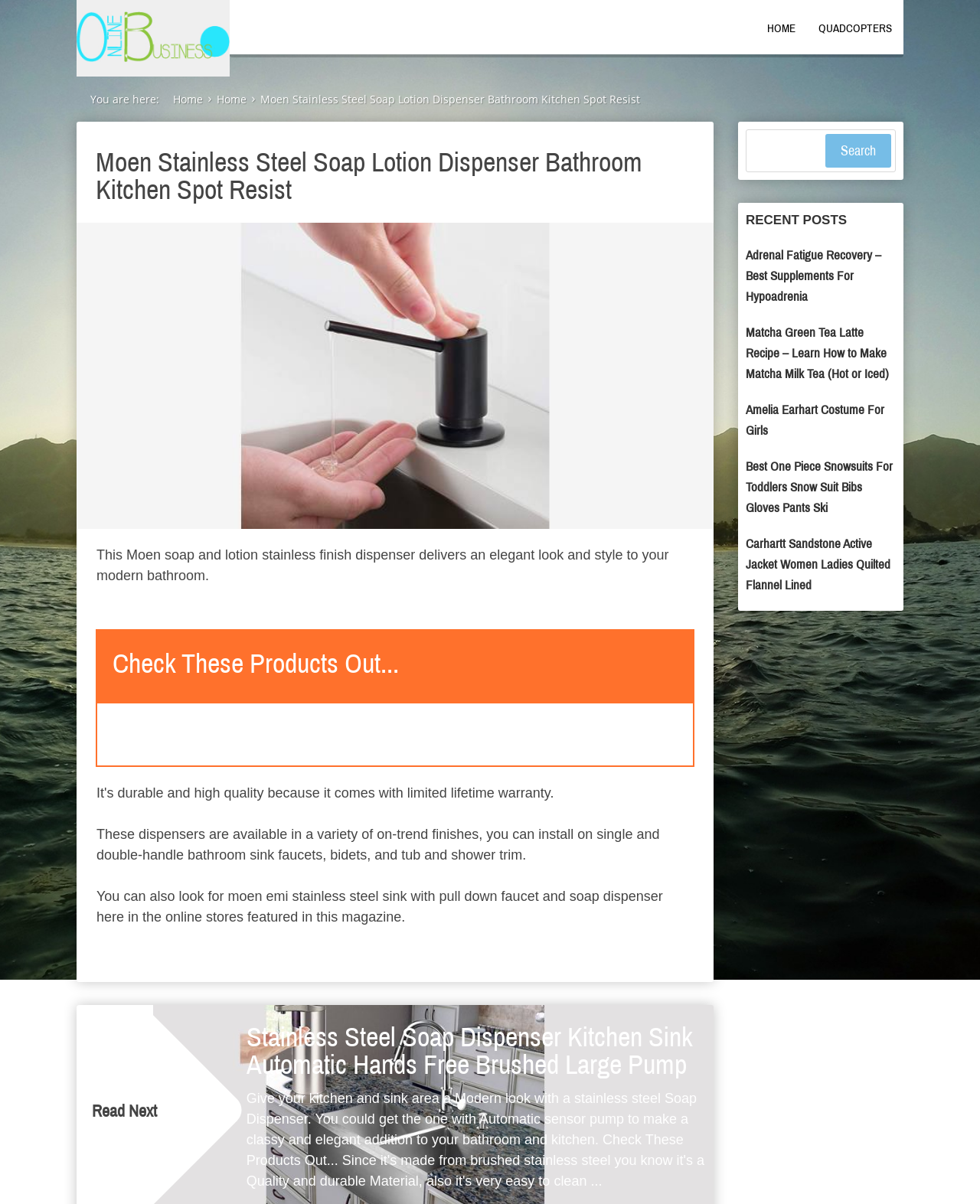Locate the bounding box coordinates of the element to click to perform the following action: 'Click the 'HOME' link'. The coordinates should be given as four float values between 0 and 1, in the form of [left, top, right, bottom].

[0.783, 0.018, 0.812, 0.029]